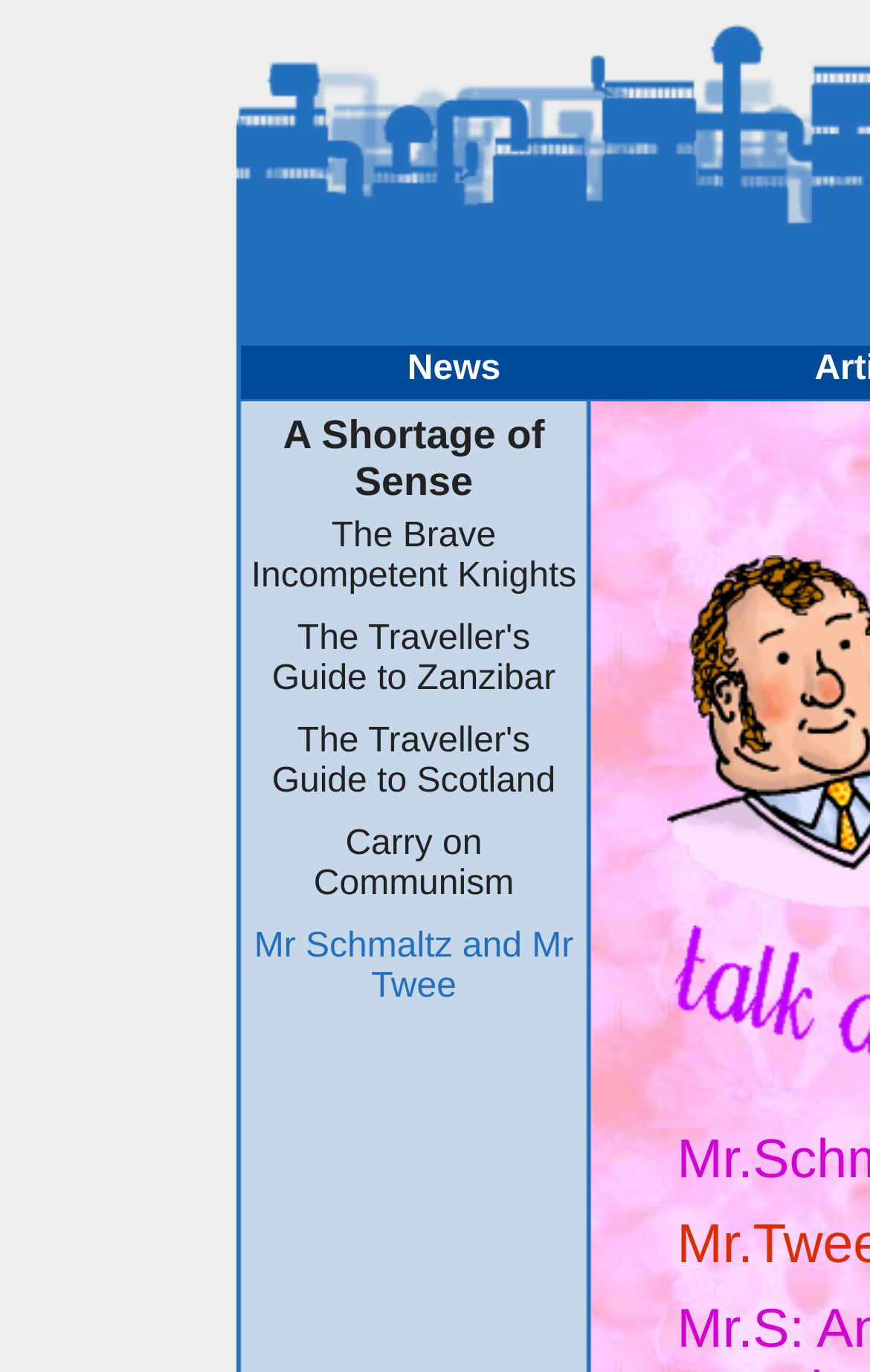How many links are there under the 'News' heading?
Refer to the image and answer the question using a single word or phrase.

5